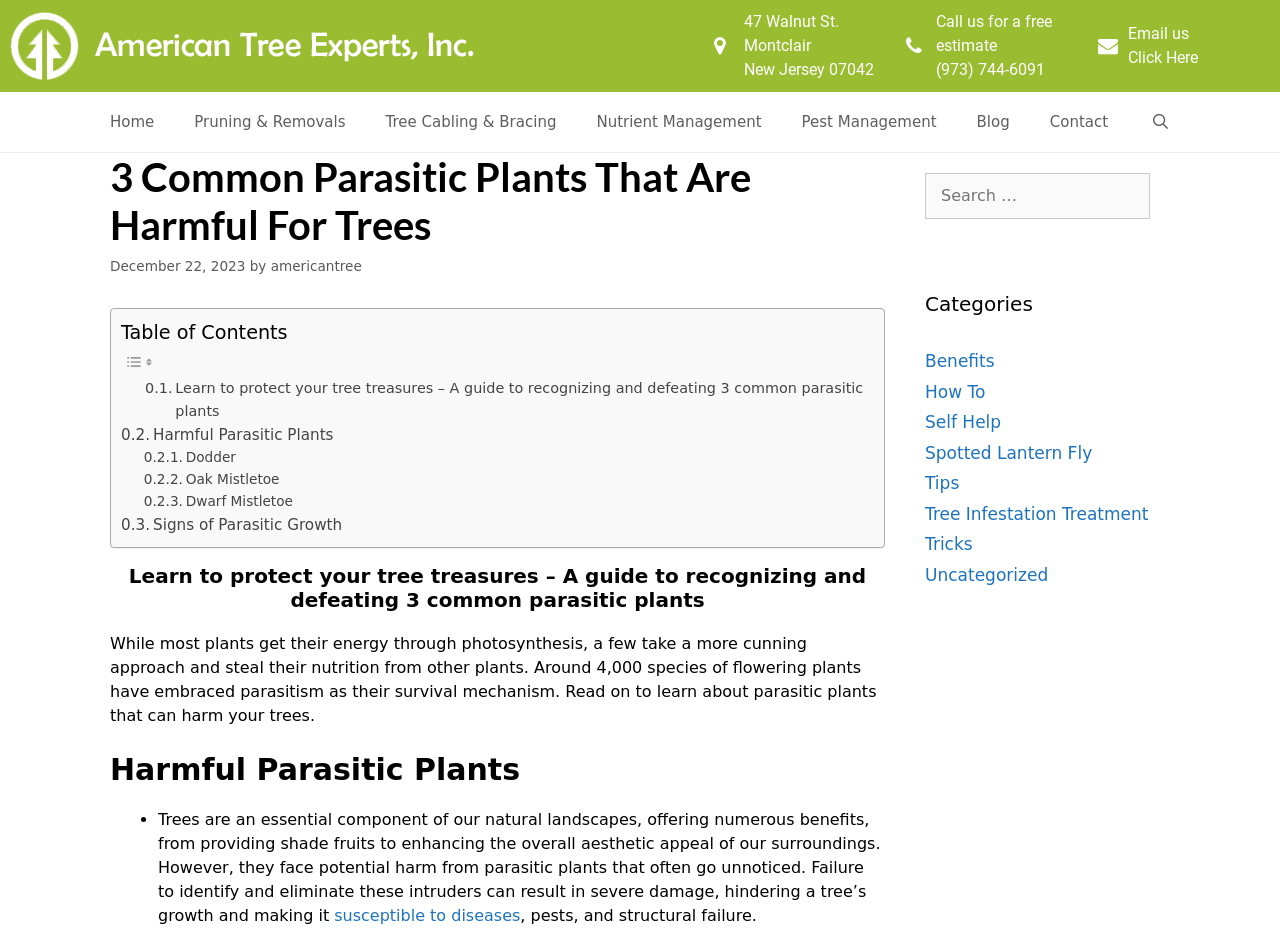Find the bounding box coordinates of the element to click in order to complete this instruction: "Read the blog post about '3 Common Parasitic Plants That Are Harmful For Trees'". The bounding box coordinates must be four float numbers between 0 and 1, denoted as [left, top, right, bottom].

[0.113, 0.399, 0.675, 0.448]